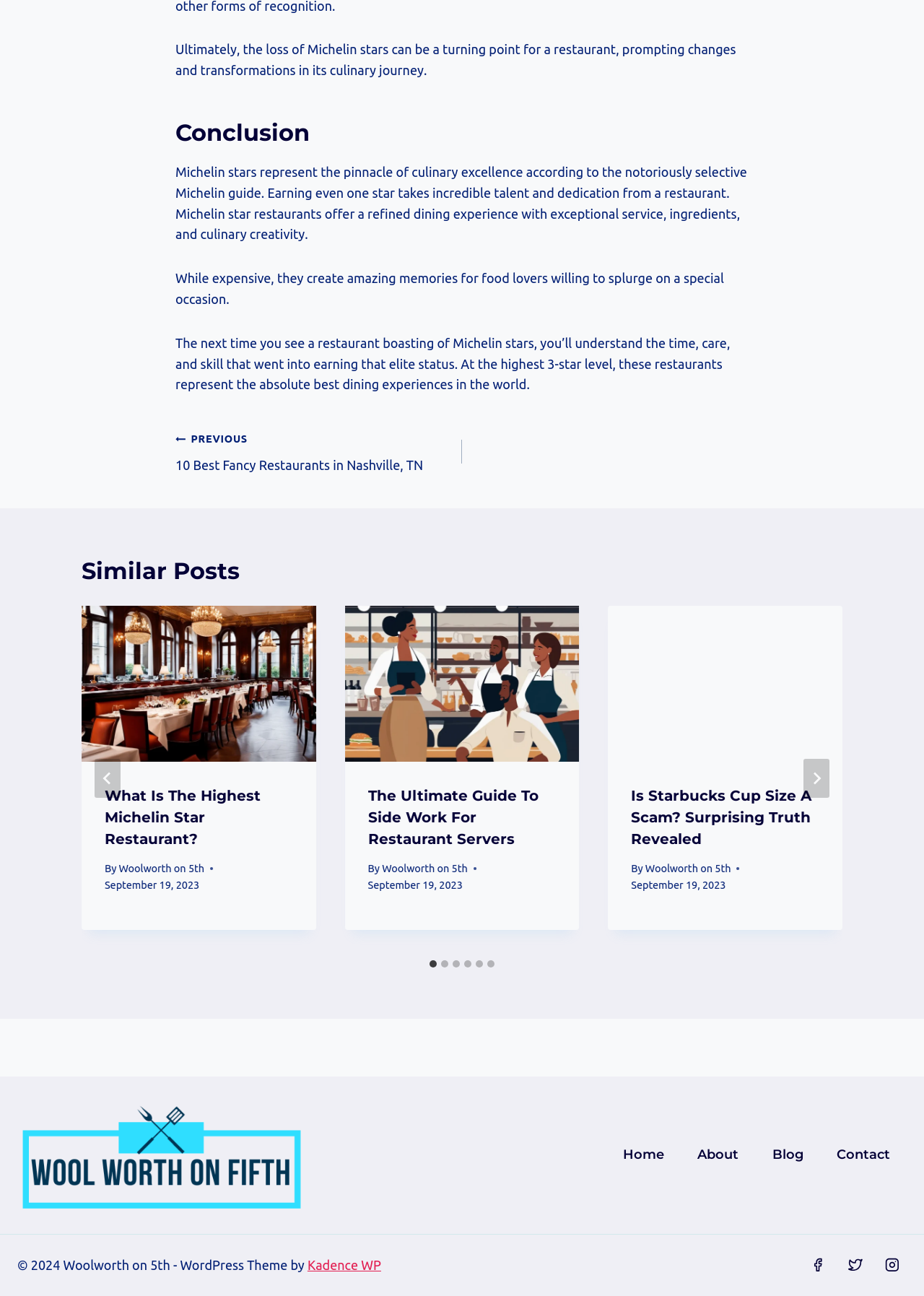Please provide a comprehensive answer to the question below using the information from the image: How many social media links are there in the footer?

I can see that there are three social media links in the footer section, representing Facebook, Twitter, and Instagram. Each link has an accompanying image icon.